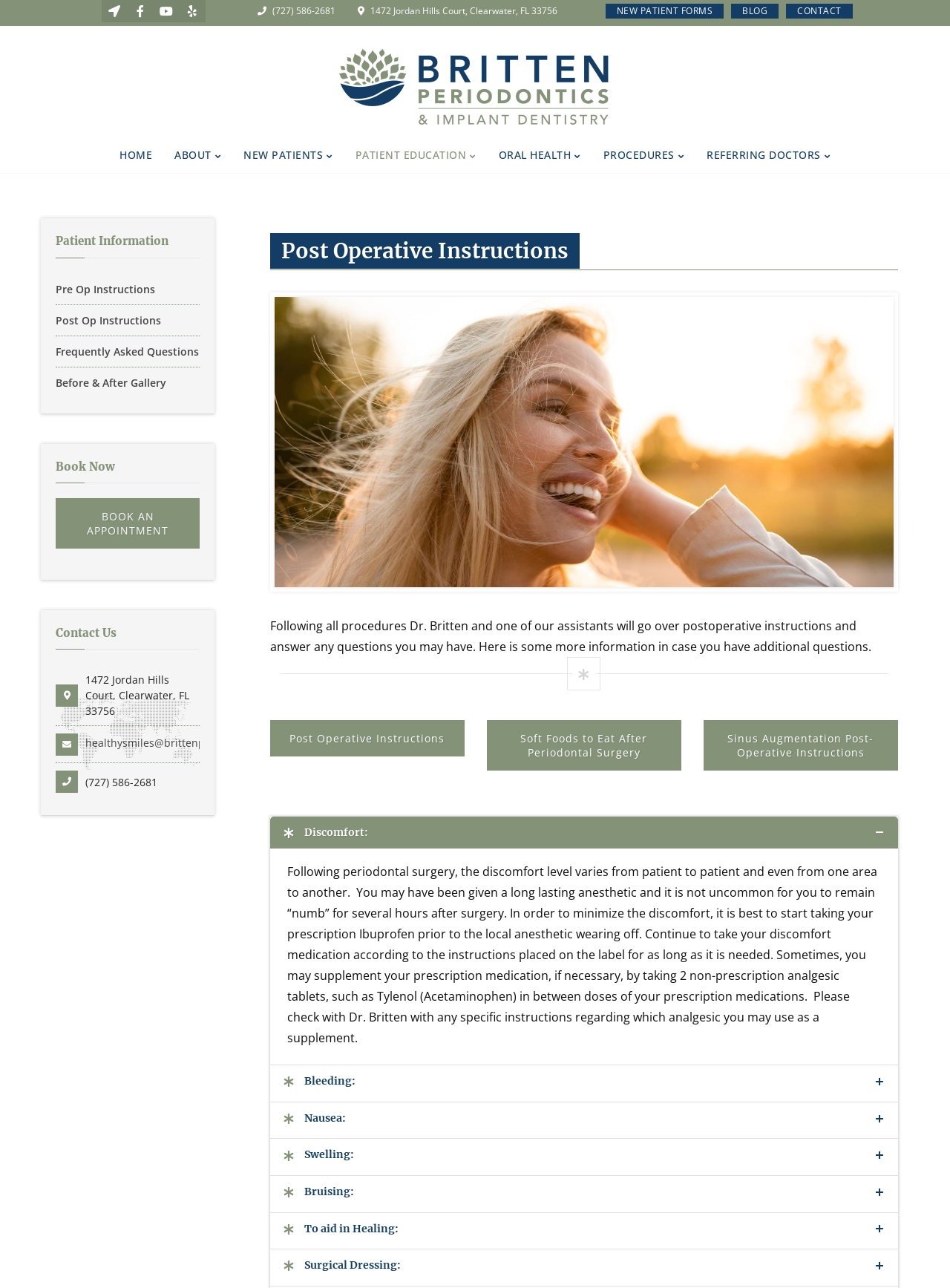Find the bounding box coordinates of the clickable region needed to perform the following instruction: "Click the 'CONTACT' link". The coordinates should be provided as four float numbers between 0 and 1, i.e., [left, top, right, bottom].

[0.827, 0.003, 0.897, 0.014]